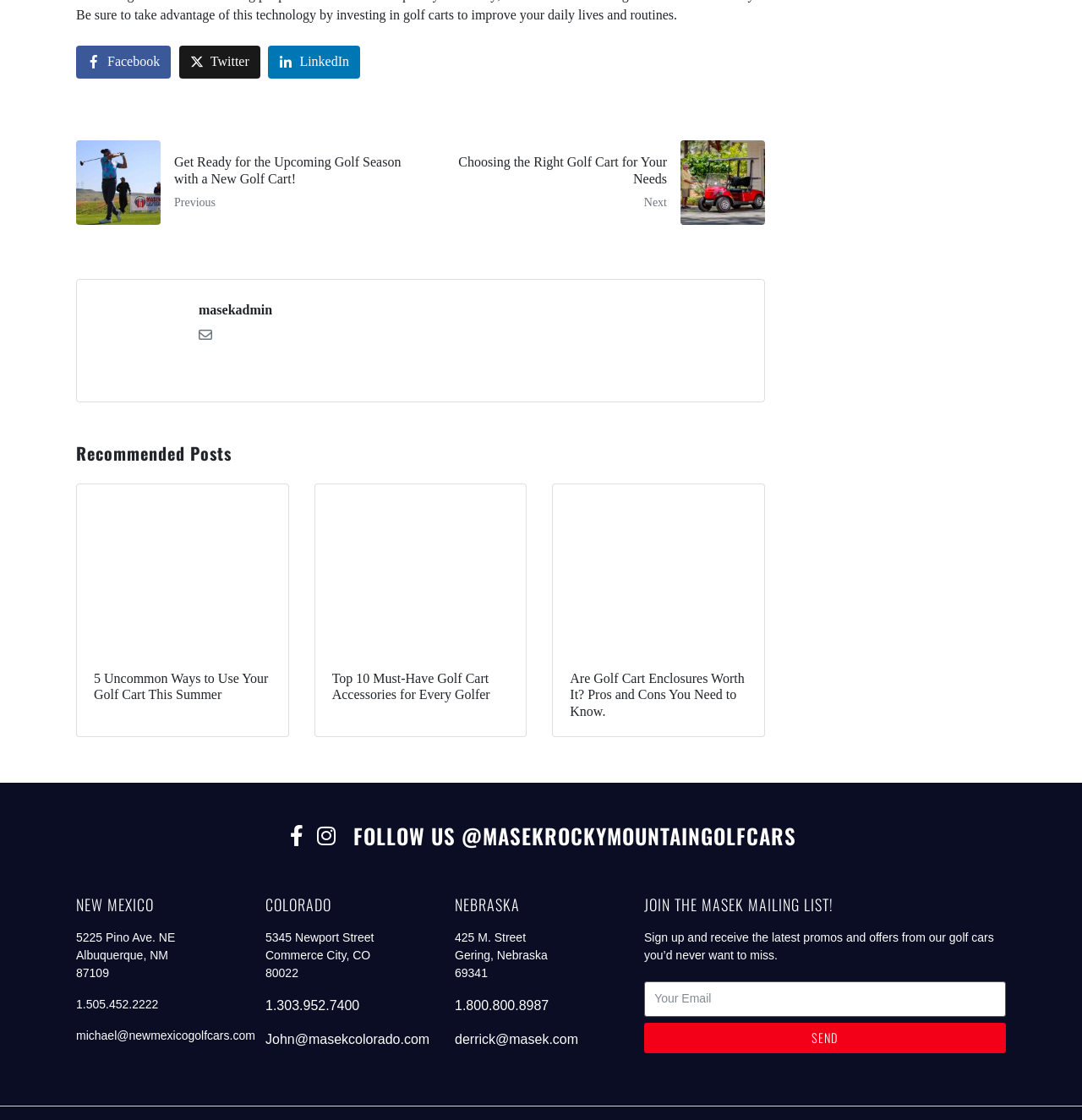Can you find the bounding box coordinates for the element that needs to be clicked to execute this instruction: "Click SEND to submit email"? The coordinates should be given as four float numbers between 0 and 1, i.e., [left, top, right, bottom].

[0.595, 0.913, 0.93, 0.94]